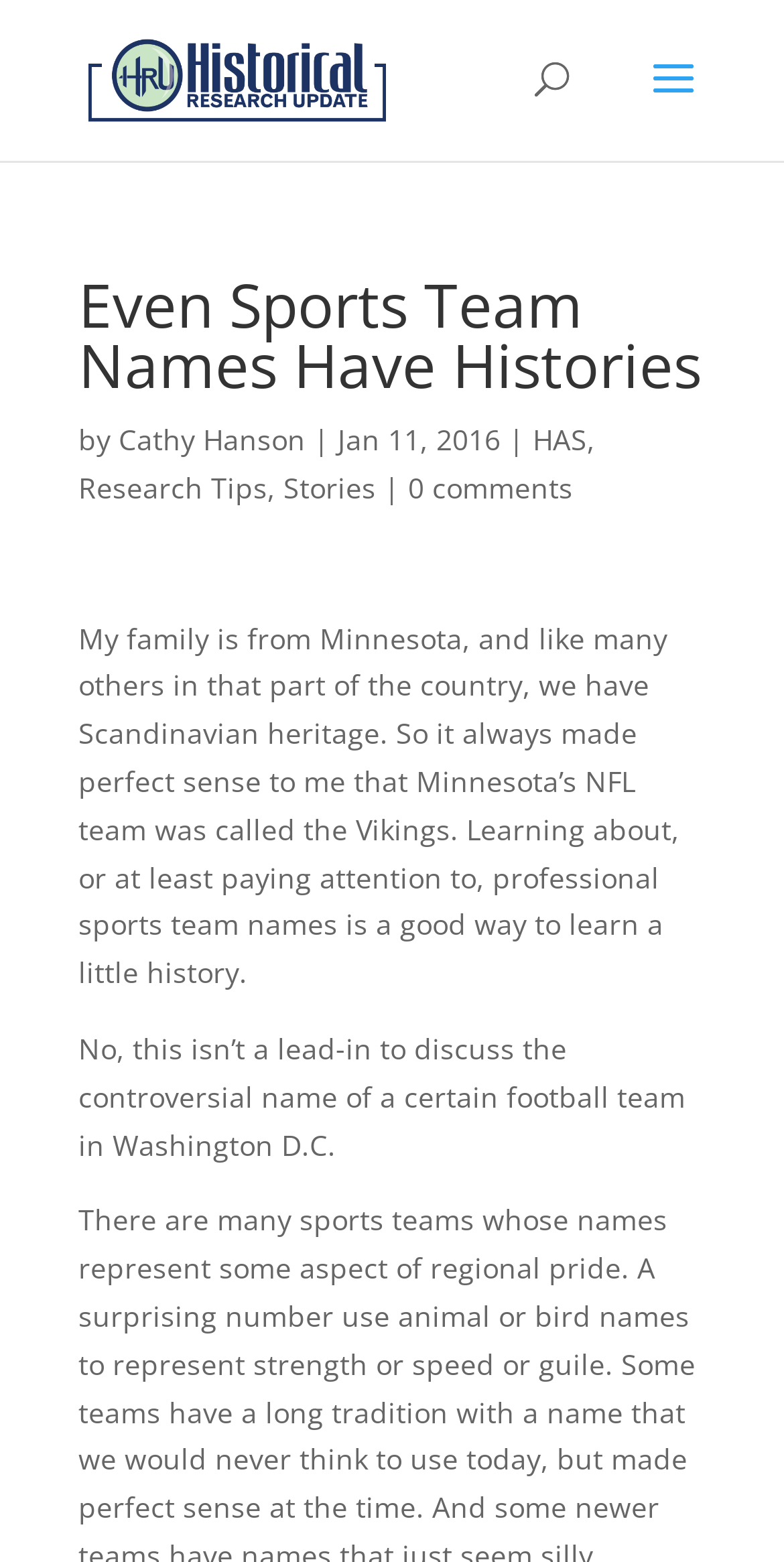Please determine the bounding box coordinates for the UI element described here. Use the format (top-left x, top-left y, bottom-right x, bottom-right y) with values bounded between 0 and 1: HAS

[0.679, 0.269, 0.749, 0.293]